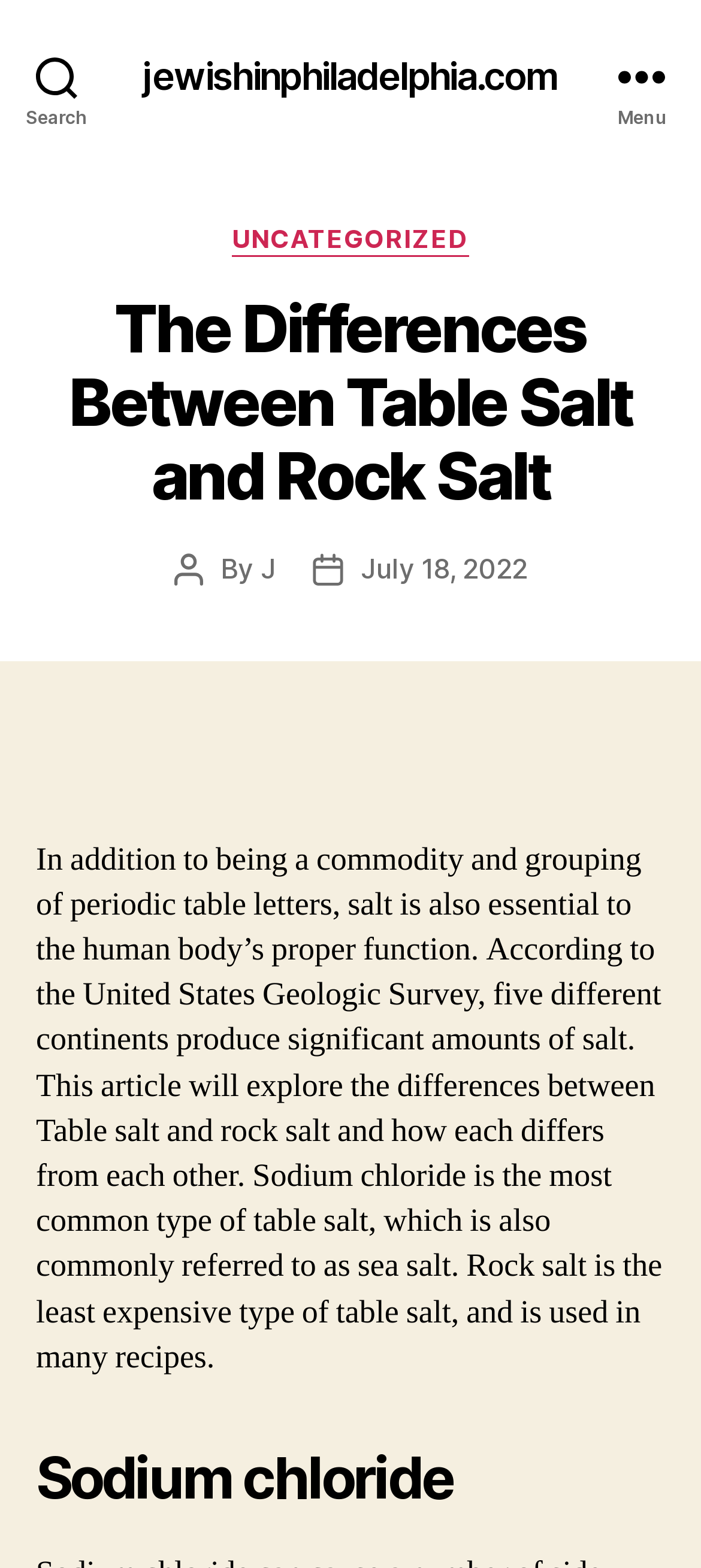Identify the bounding box of the UI element that matches this description: "jewishinphiladelphia.com".

[0.204, 0.036, 0.796, 0.06]